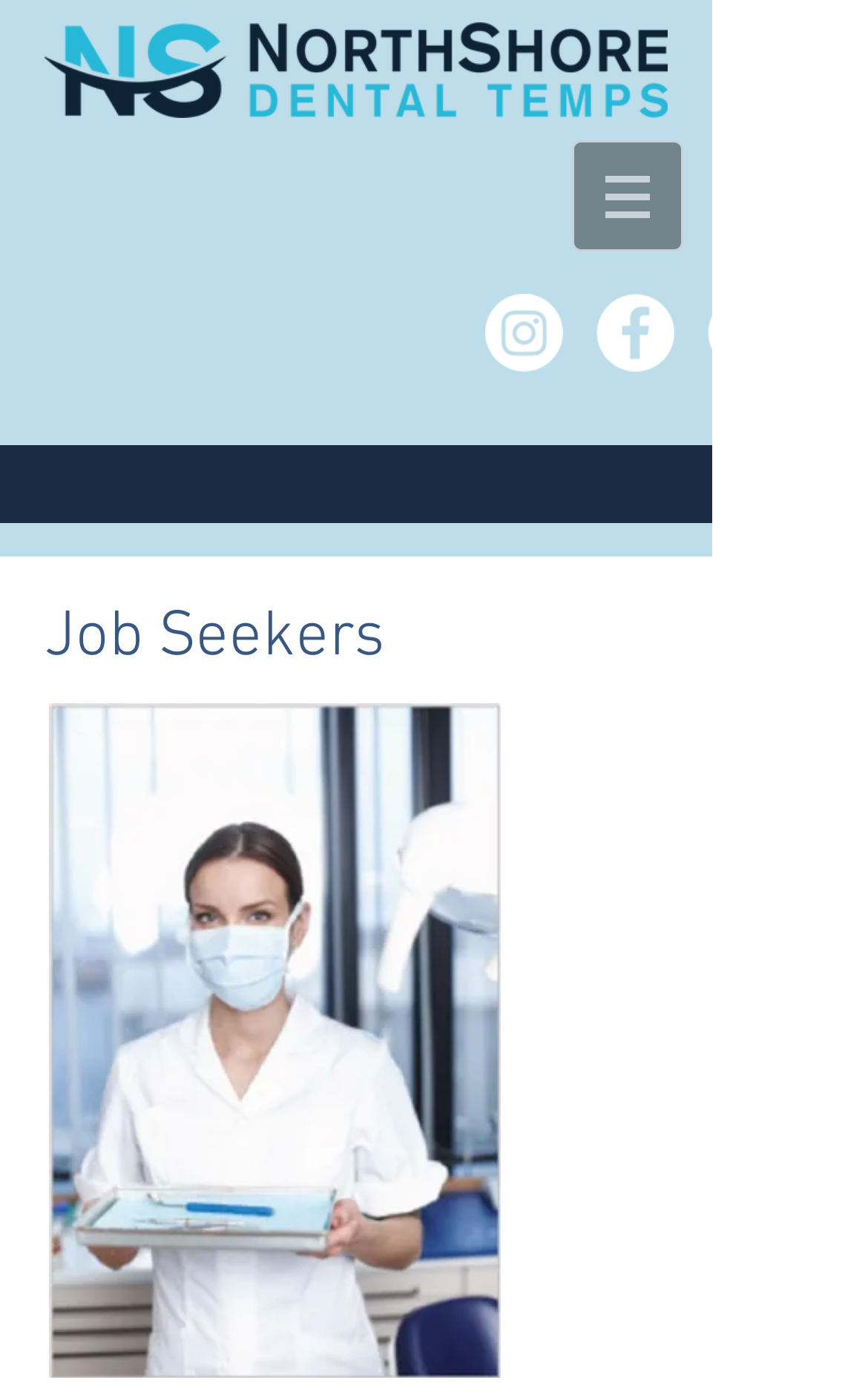What is the job seekers section image filename?
Give a comprehensive and detailed explanation for the question.

I found a generic element with the OCR text 'nsdt_jobseekers.jpg' which is likely the image filename for the job seekers section.